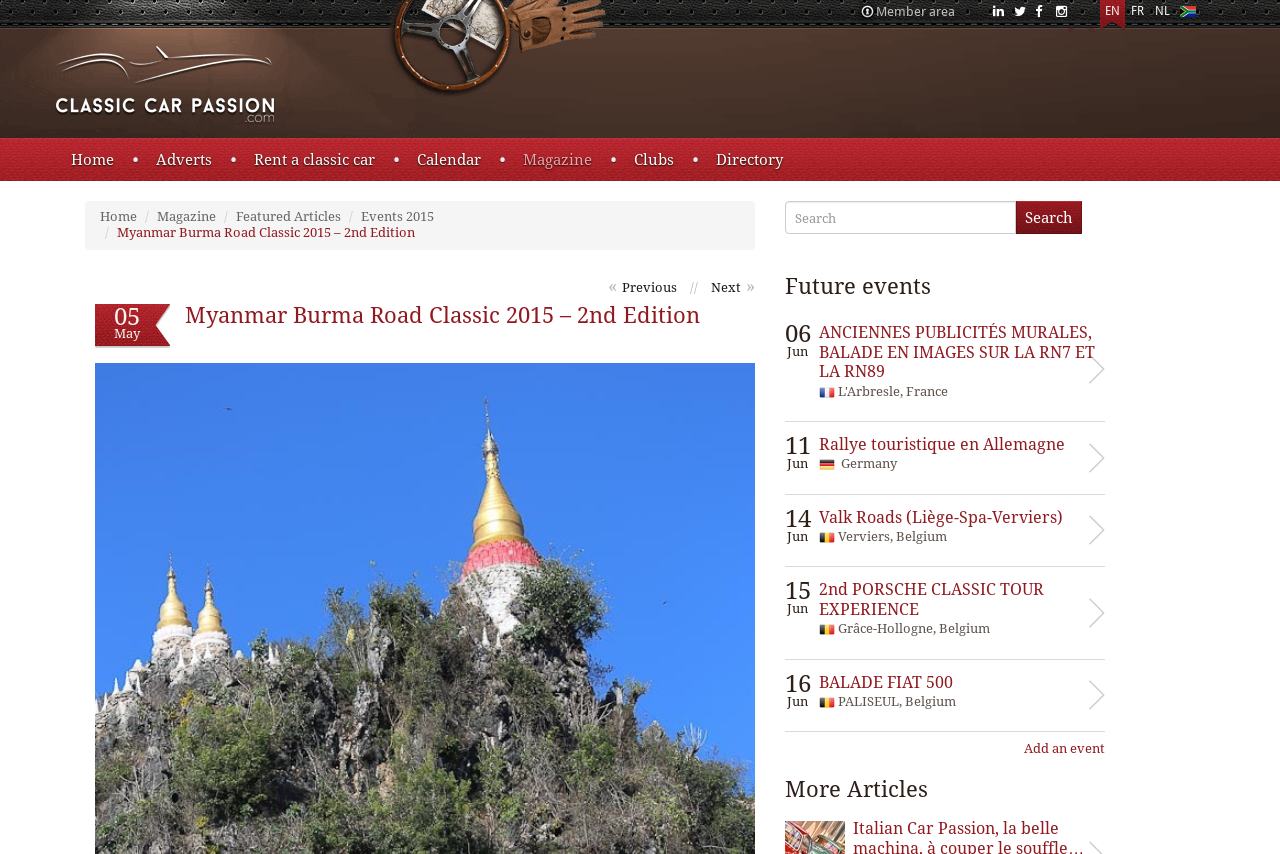What is the purpose of the search box?
Please provide a full and detailed response to the question.

The search box is located below the 'Future events' heading and has a button labeled 'Search', suggesting that the purpose of the search box is to search for events related to classic cars.